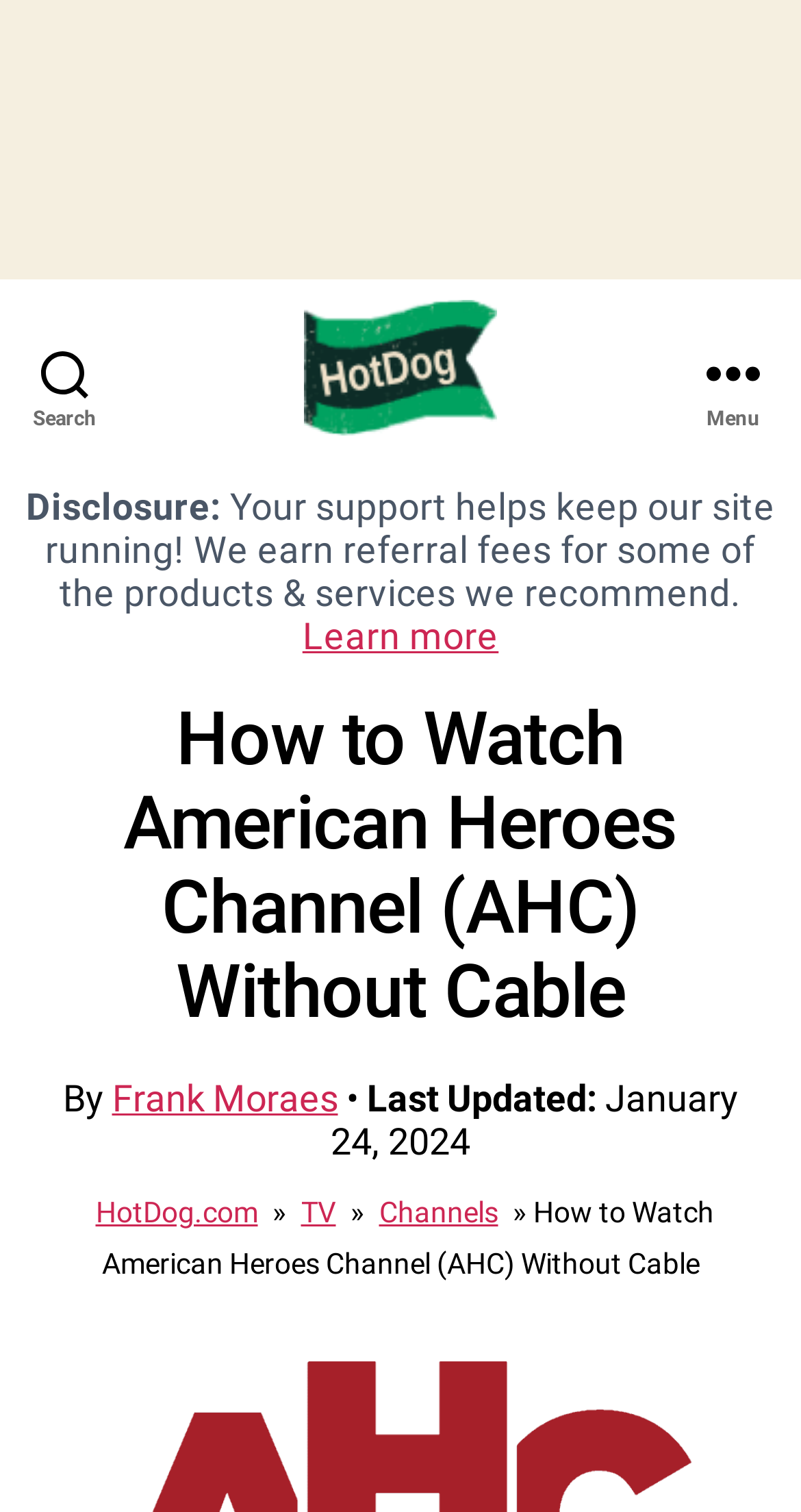Predict the bounding box coordinates of the area that should be clicked to accomplish the following instruction: "Open the menu". The bounding box coordinates should consist of four float numbers between 0 and 1, i.e., [left, top, right, bottom].

[0.831, 0.185, 1.0, 0.307]